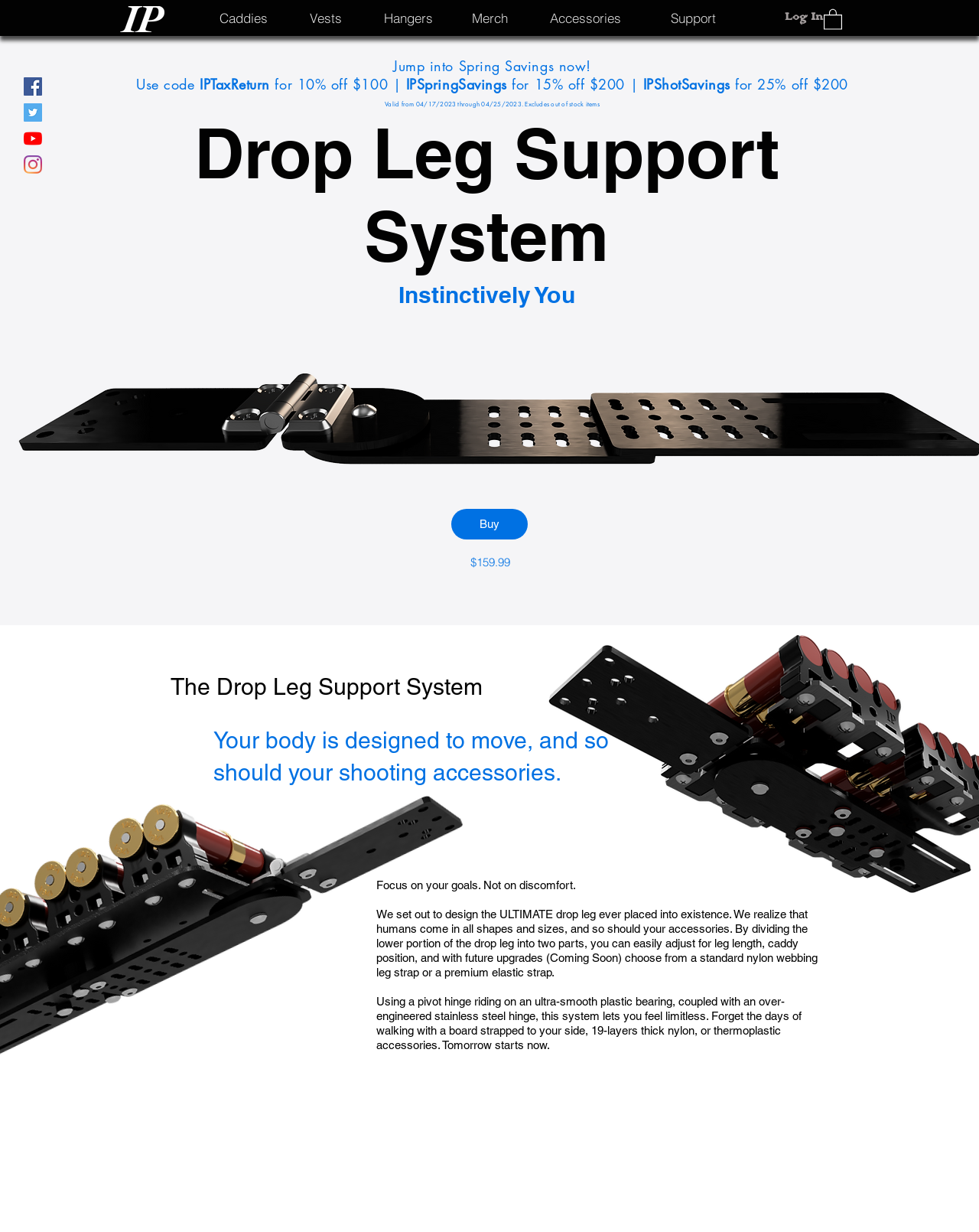Explain the webpage in detail, including its primary components.

This webpage is about Invictus Practical, a brand that offers shooting accessories. At the top left corner, there is a social bar with links to Facebook, Twitter, YouTube, and Instagram, each represented by an icon. Next to the social bar, there is a logo of Invictus Practical.

Below the social bar, there is a navigation menu with links to different categories, including Caddies, Vests, Hangers, Merch, Accessories, and Support. The menu is followed by a Log In button and another button with no text.

The main content of the webpage is focused on the 8ight Plate Series, specifically the Drop Leg Support System. There is a heading that reads "Drop Leg Support System" and another heading that says "Instinctively You". Below these headings, there is a call-to-action button that says "Buy" and a price tag of $159.99.

The webpage also features a detailed description of the Drop Leg Support System, which is divided into two parts to allow for easy adjustment of leg length, caddy position, and future upgrades. The system uses a pivot hinge and an over-engineered stainless steel hinge to provide a smooth and limitless experience.

Additionally, there is a heading that reads "The Drop Leg Support System" and another heading that says "Your body is designed to move, and so should your shooting accessories." At the top of the webpage, there is a banner that announces a spring sale with discounts of 10%, 15%, and 25% off certain purchases, valid from April 17 to April 25, 2023.